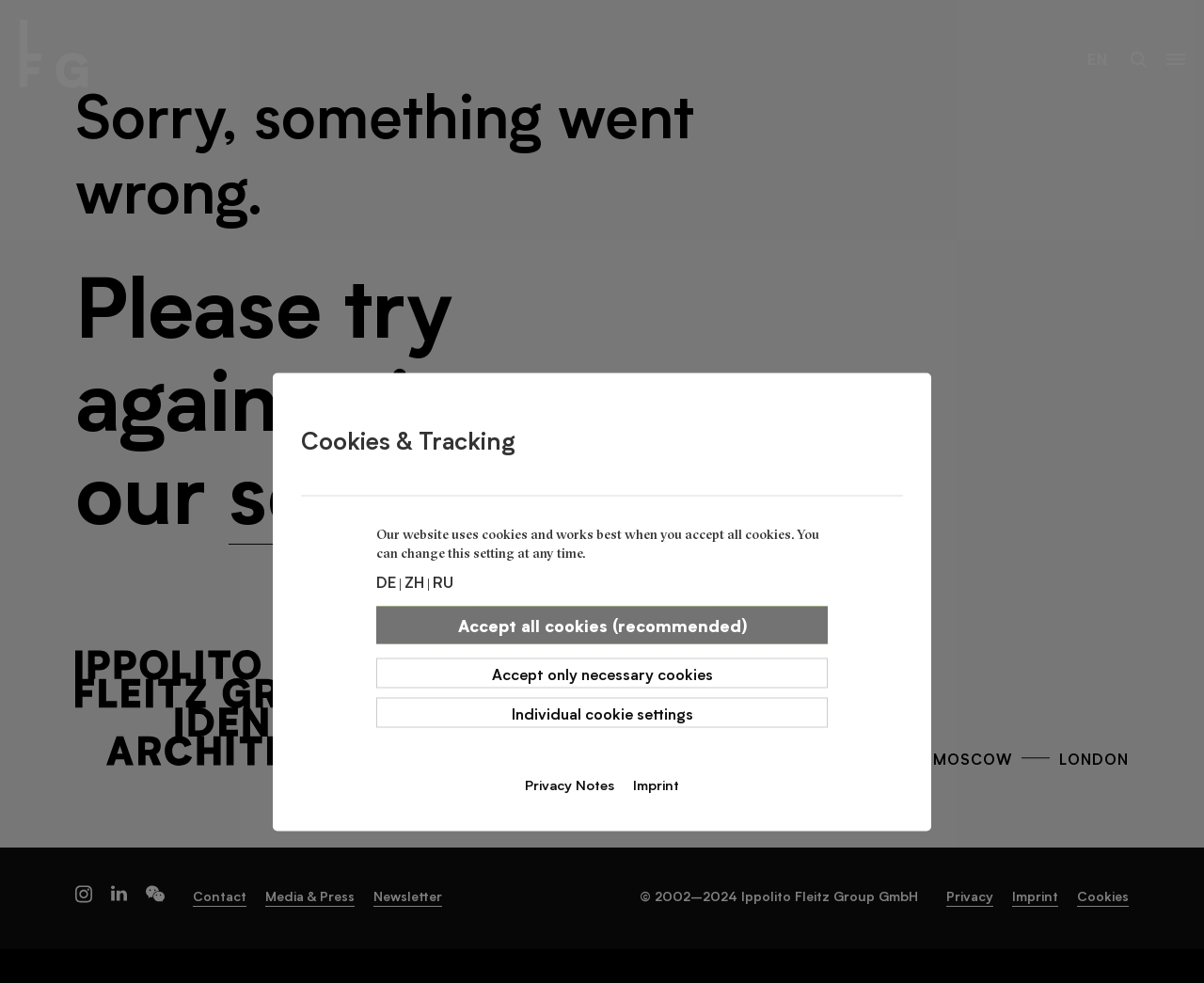What cities are listed at the bottom of the page?
Give a detailed explanation using the information visible in the image.

The cities are listed at the bottom of the page, with links to their respective pages, indicating that the website has a presence or offers services in these cities.